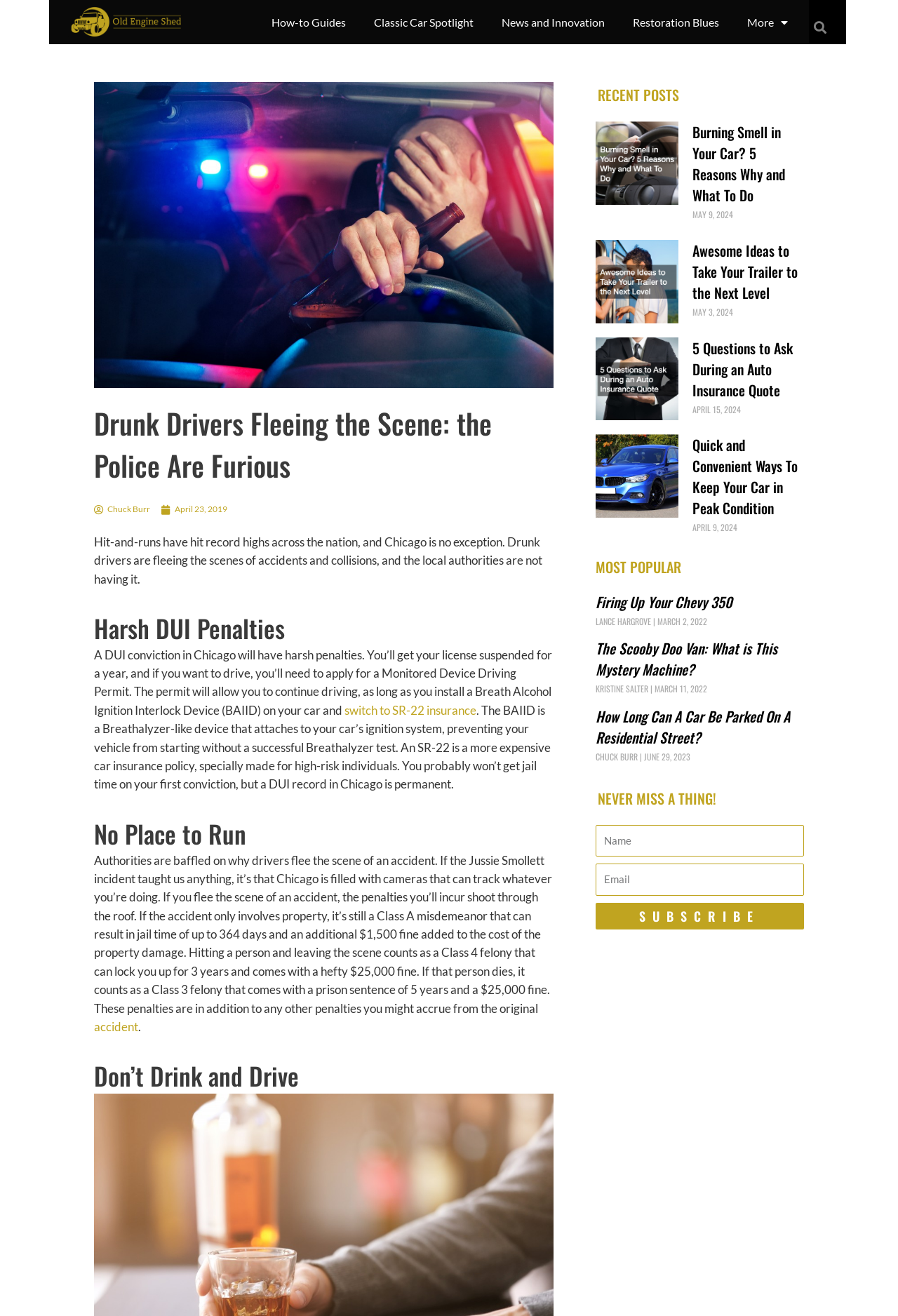What is the topic of the article?
Please answer the question with a detailed and comprehensive explanation.

The topic of the article can be inferred from the heading 'Drunk Drivers Fleeing the Scene: the Police Are Furious' and the content of the article, which discusses the consequences of DUI and fleeing the scene of an accident.